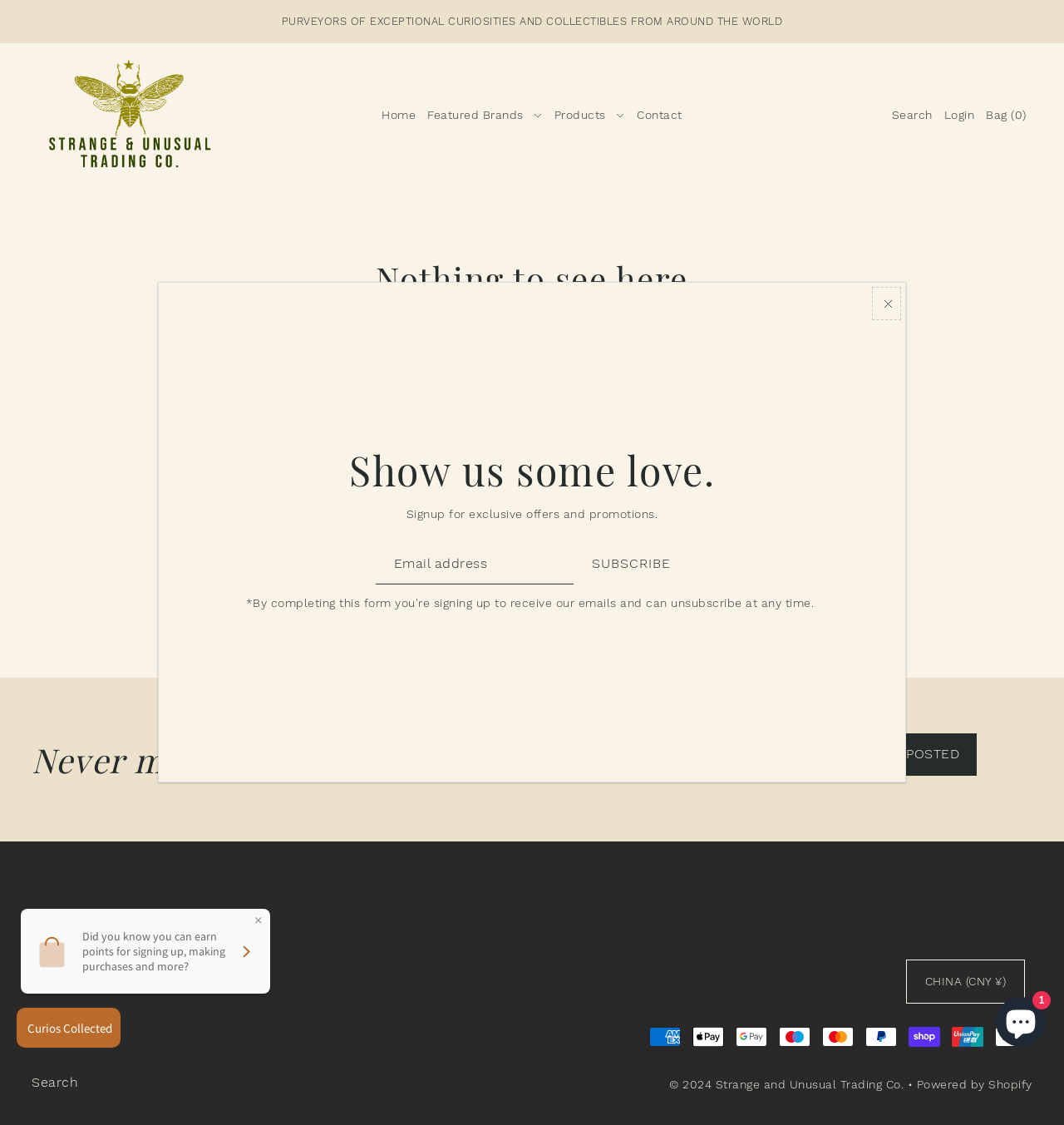Can you give a detailed response to the following question using the information from the image? What is the name of the company?

The name of the company can be found in the top-left corner of the webpage, where it says 'PURVEYORS OF EXCEPTIONAL CURIOSITIES AND COLLECTIBLES FROM AROUND THE WORLD' and has a link to the company's homepage.